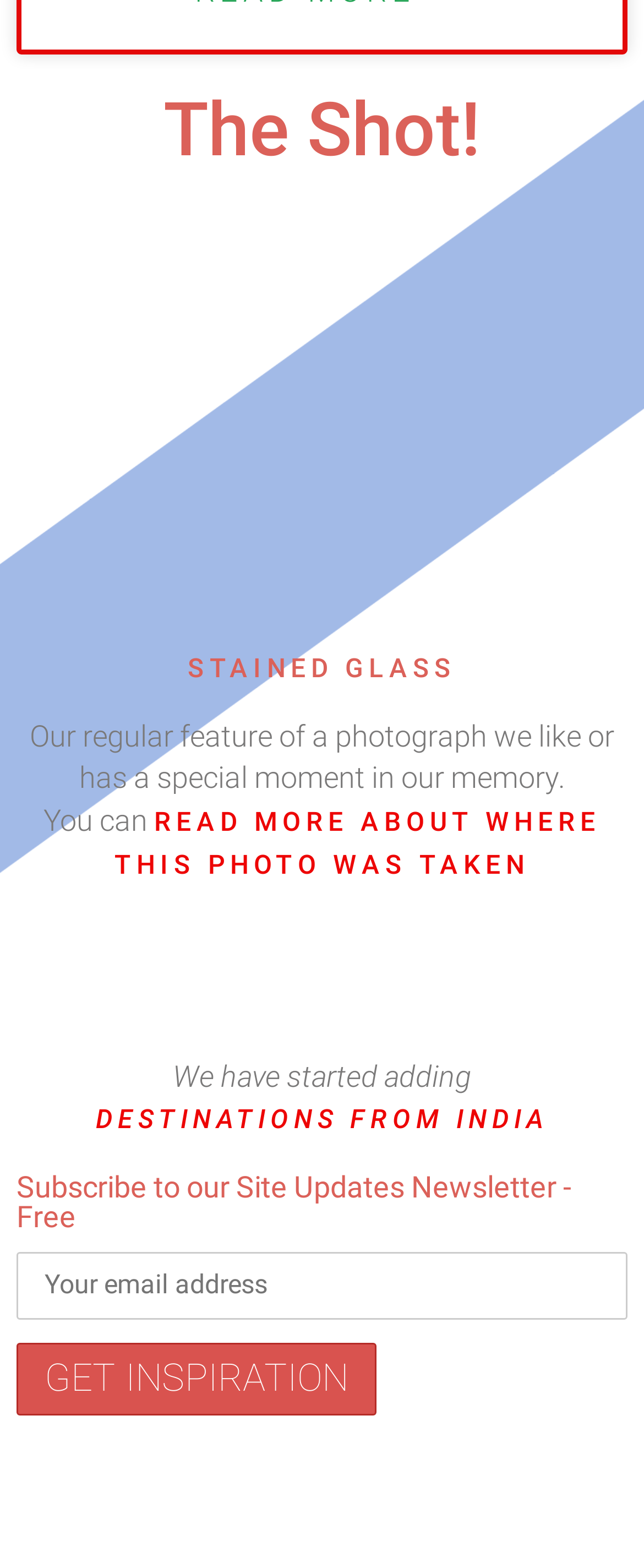Given the element description "Destinations from India", identify the bounding box of the corresponding UI element.

[0.149, 0.7, 0.851, 0.727]